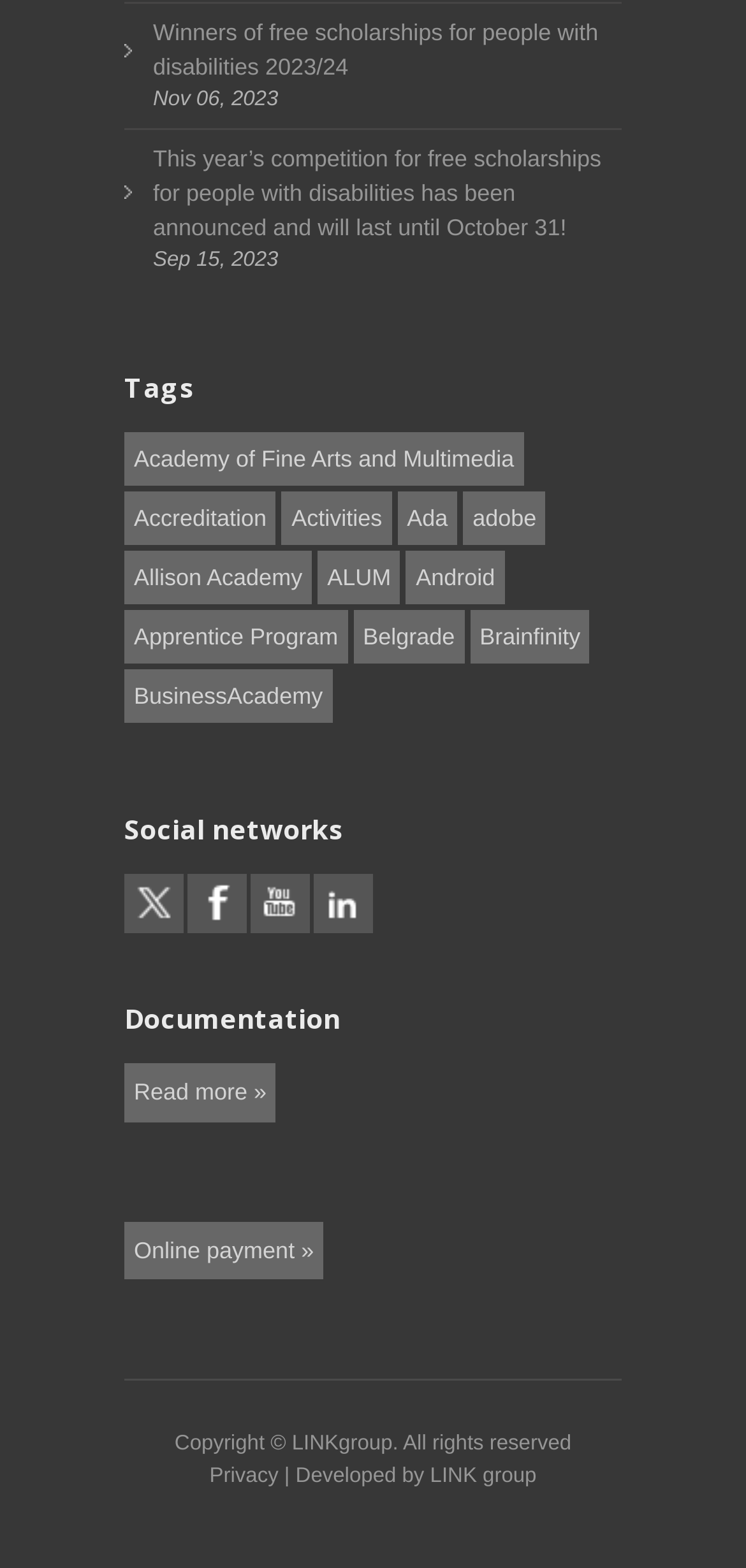Extract the bounding box coordinates of the UI element described: "Activities". Provide the coordinates in the format [left, top, right, bottom] with values ranging from 0 to 1.

[0.378, 0.314, 0.525, 0.348]